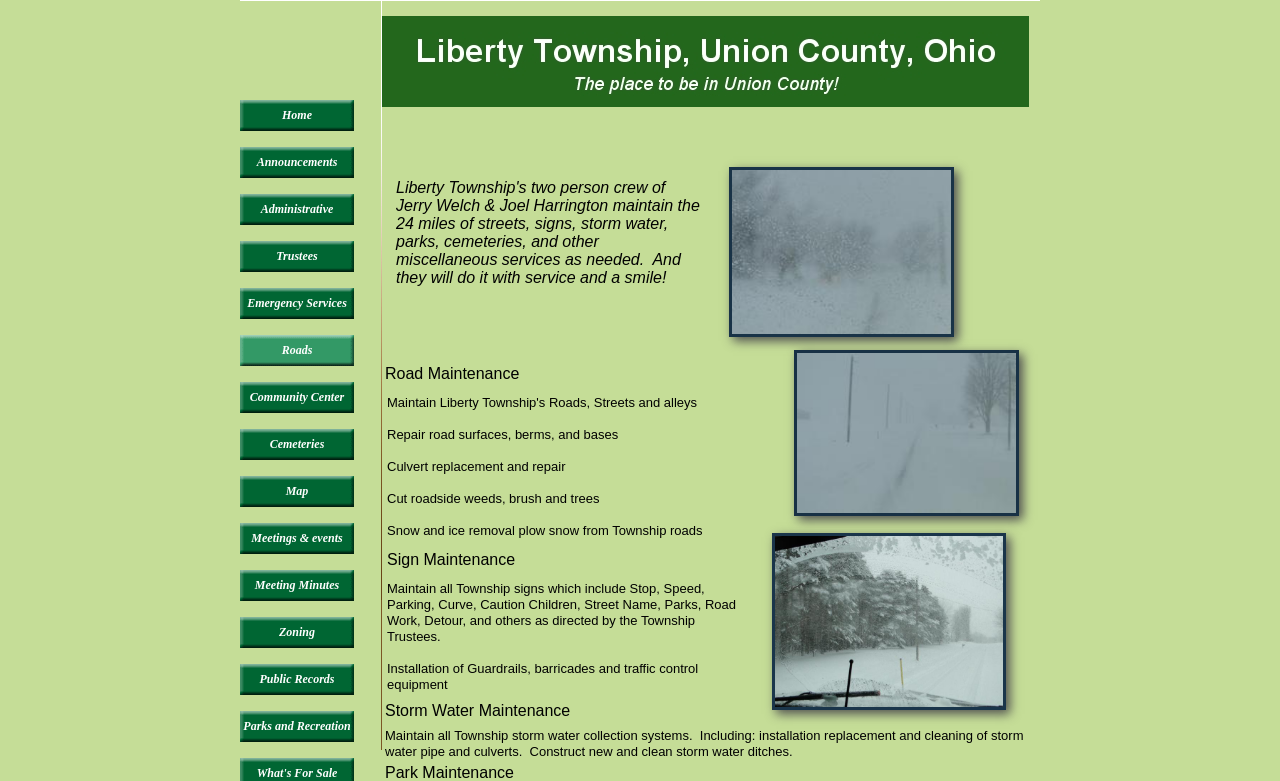Create a detailed description of the webpage's content and layout.

The webpage is titled "Roads" and appears to be a municipal or government website. At the top, there is a layout table spanning about 62% of the width, with a row containing a single cell. Below this, there is another layout table, narrower and taller, with multiple rows and cells. 

In the narrower table, there are 24 rows, each containing a single cell with a link. The links are arranged vertically, with the first link labeled "Home" at the top, followed by "Announcements", "Administrative", and so on, down to "Parks and Recreation" at the bottom. The links are evenly spaced, with a small gap between each row.

To the right of the narrower table, there is a link with no label, and below it, there are two static text elements. The first text element reads "Road Maintenance", and the second text element provides a brief description: "Repair road surfaces, berms, and bases". These text elements are positioned near the middle of the page, vertically.